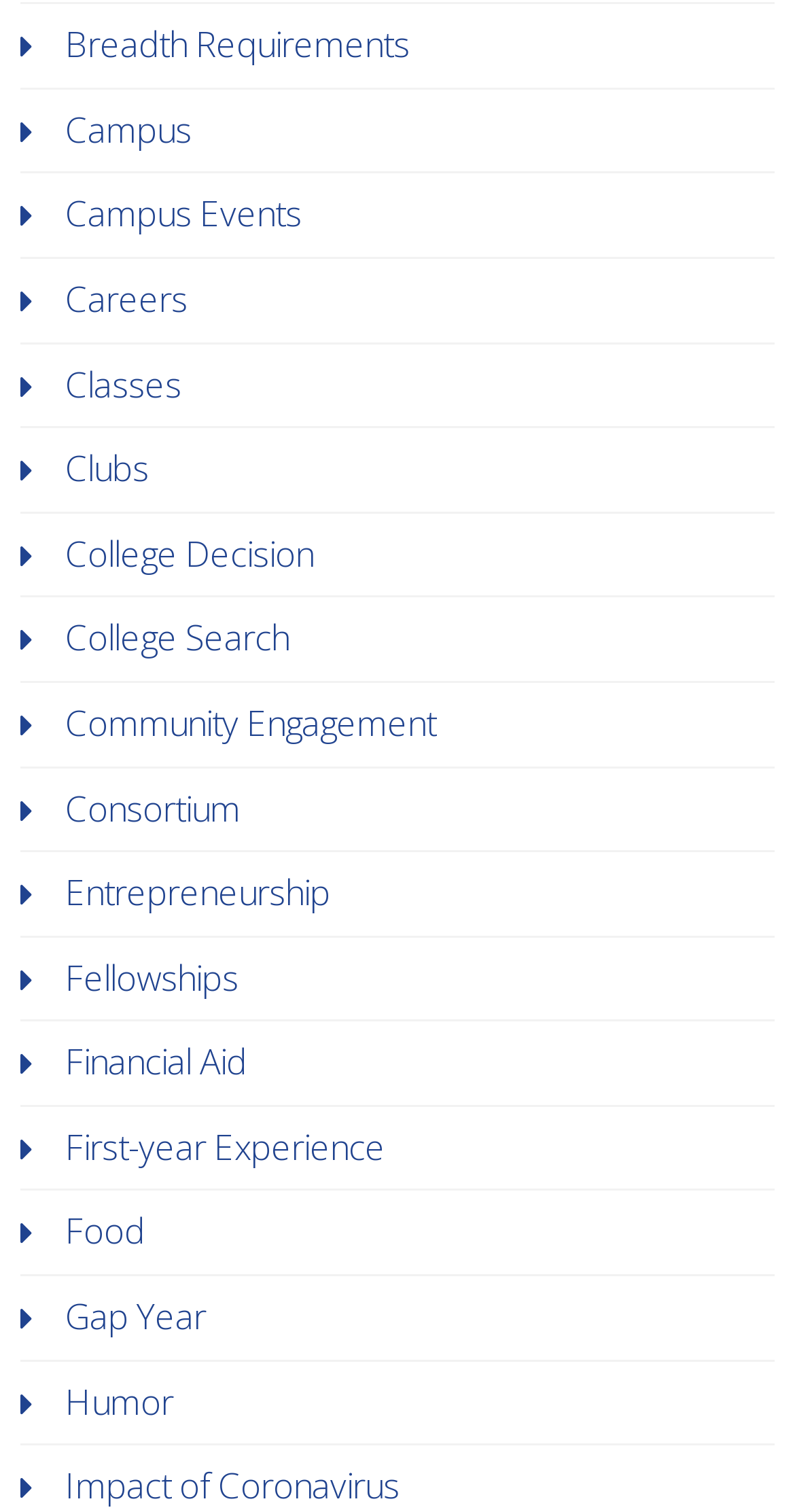Give a succinct answer to this question in a single word or phrase: 
Is there a link related to entrepreneurship?

Yes